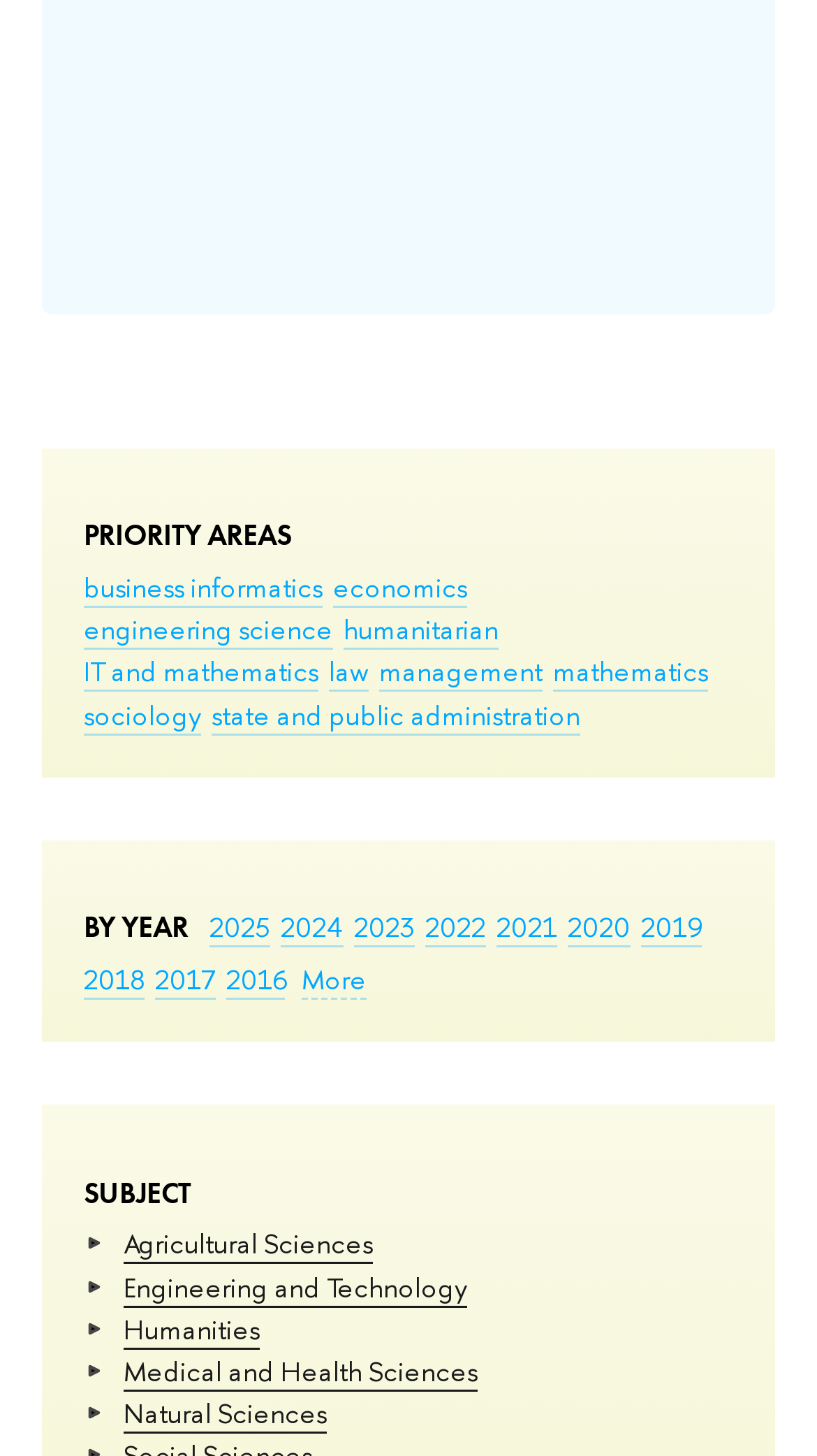Point out the bounding box coordinates of the section to click in order to follow this instruction: "explore Natural Sciences".

[0.151, 0.957, 0.4, 0.985]